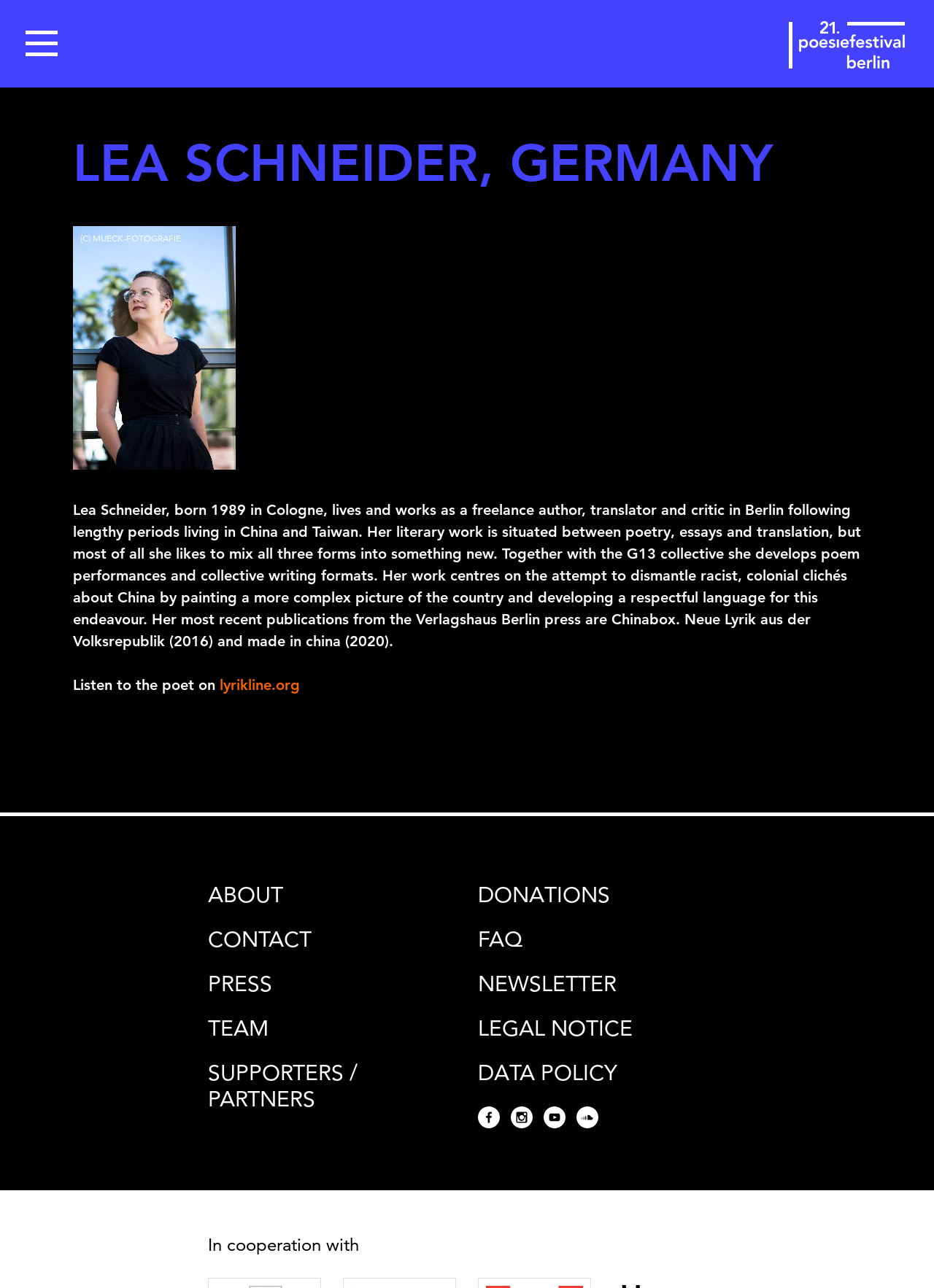Please determine the bounding box coordinates of the element's region to click for the following instruction: "Listen to the poet on lyrikline.org".

[0.235, 0.525, 0.321, 0.539]